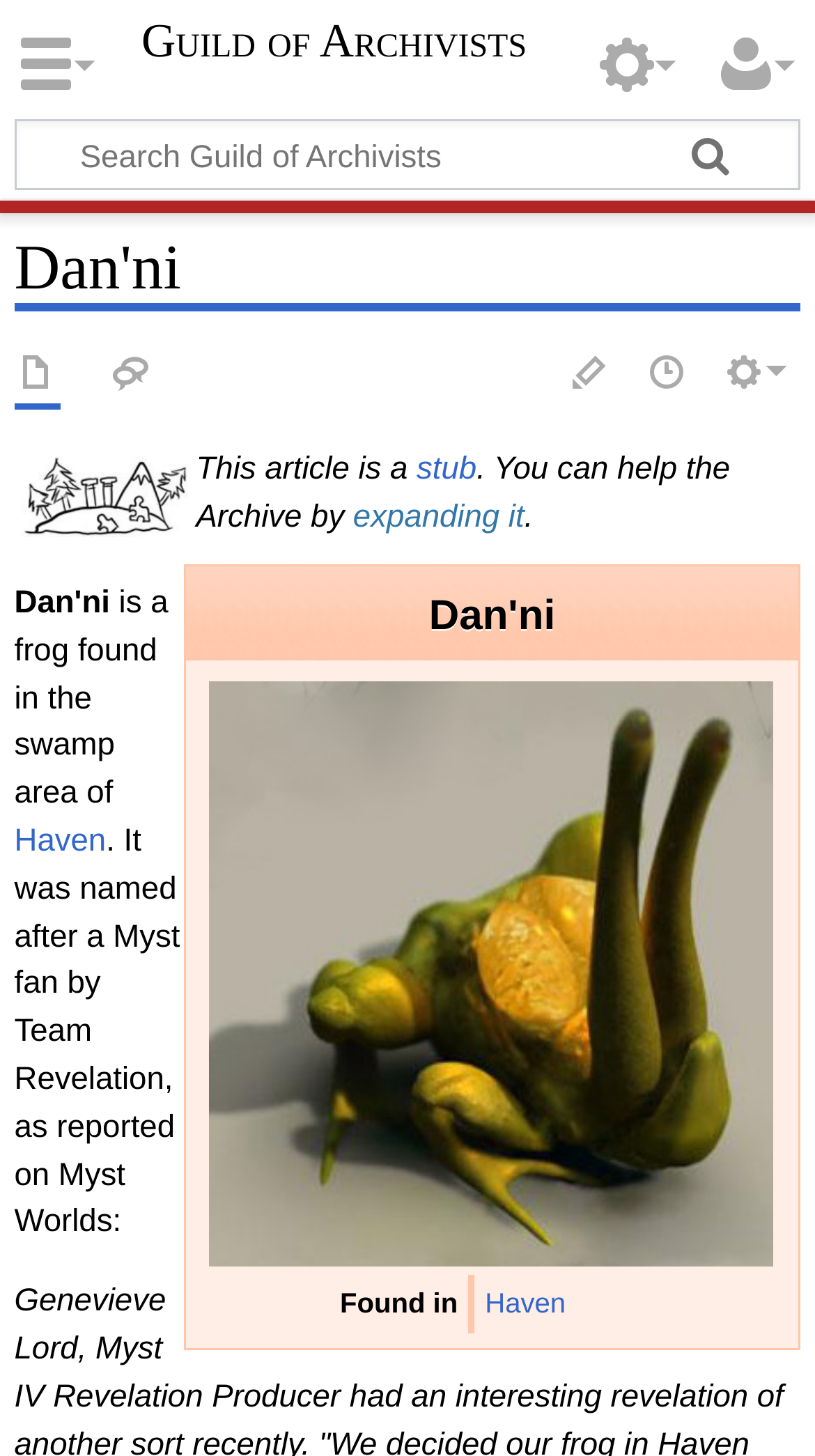What is the purpose of the search box?
Could you give a comprehensive explanation in response to this question?

The search box is located at the top of the webpage with the label 'Search Guild of Archivists', indicating that it is used to search for content within the Guild of Archivists.